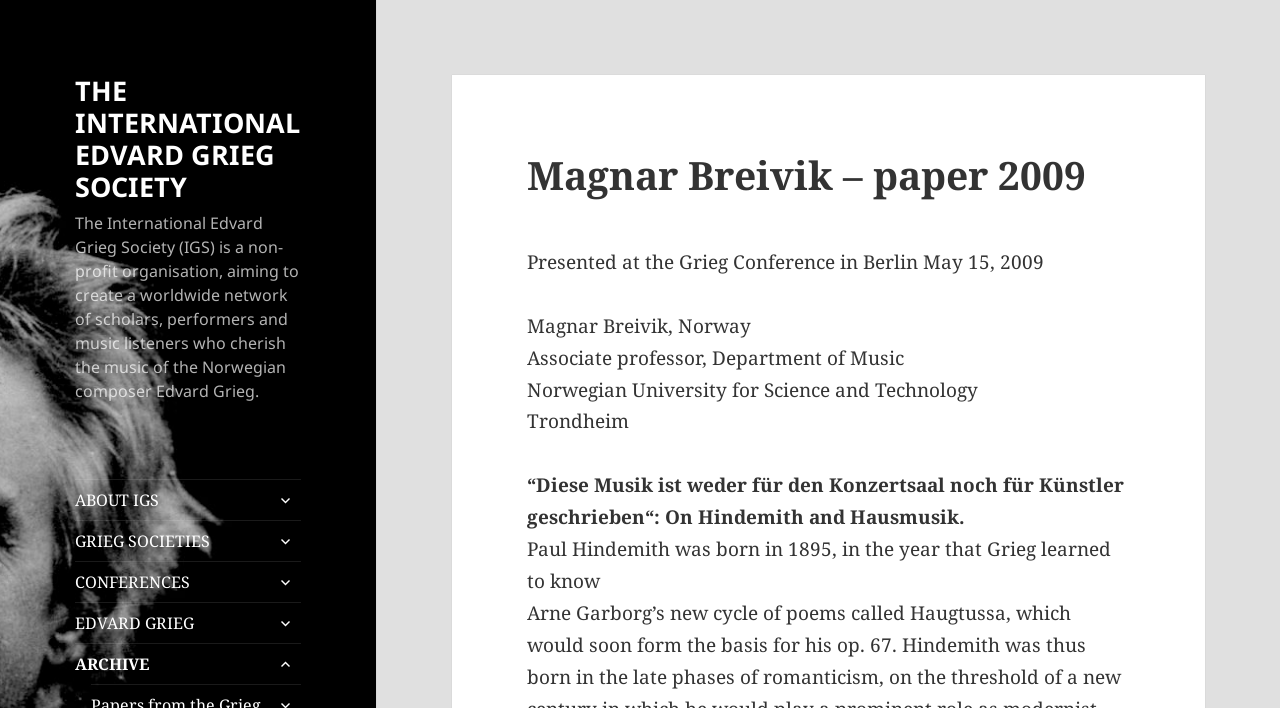Explain in detail what you observe on this webpage.

The webpage is about Magnar Breivik's paper presented at the Grieg Conference in Berlin in 2009. At the top, there is a link to "THE INTERNATIONAL EDVARD GRIEG SOCIETY" and a brief description of the society as a non-profit organization aiming to create a network of scholars, performers, and music listeners who appreciate Edvard Grieg's music.

Below the description, there are several links to different sections, including "ABOUT IGS", "GRIEG SOCIETIES", "CONFERENCES", "EDVARD GRIEG", and "ARCHIVE", each accompanied by an expandable button. These links are aligned to the left side of the page.

On the right side of the page, there is a header section with a heading "Magnar Breivik – paper 2009". Below the heading, there is a series of static text elements providing information about the paper, including the presenter's name, title, and affiliation, as well as a quote from the paper. The text elements are stacked vertically, with the presenter's information at the top and the quote at the bottom.